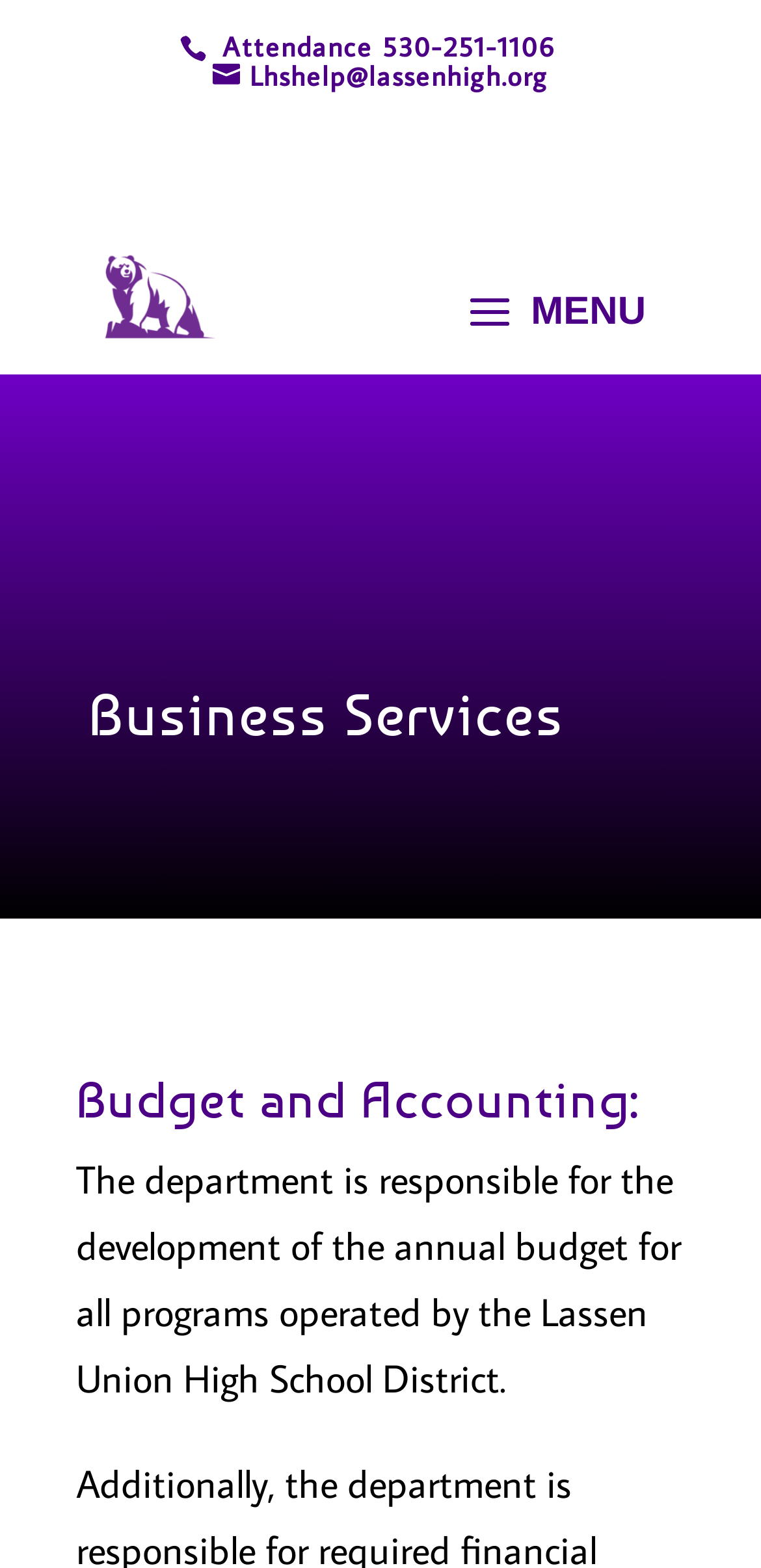What is the department responsible for?
We need a detailed and meticulous answer to the question.

I found the responsibility of the department by reading the static text element that says 'The department is responsible for the development of the annual budget for all programs operated by the Lassen Union High School District'.